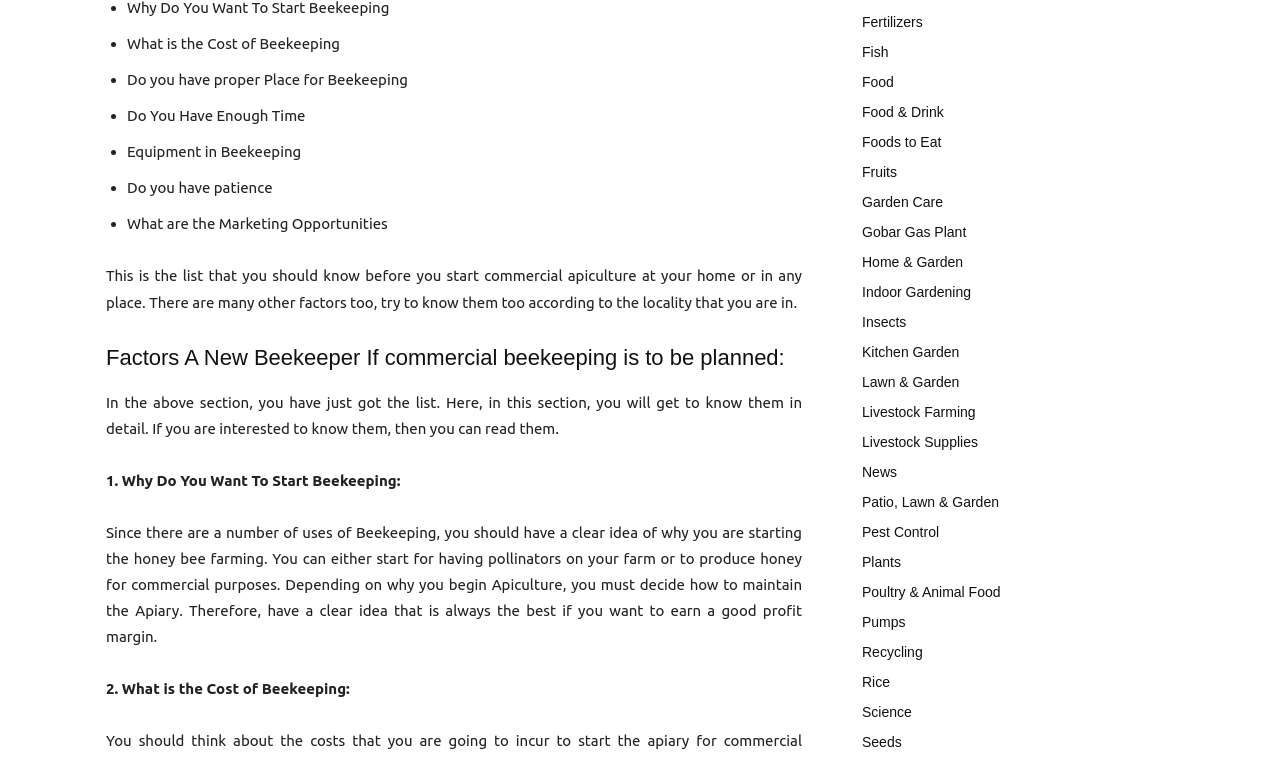Refer to the screenshot and give an in-depth answer to this question: How many sections are present in the webpage?

There are three sections present in the webpage. The first section lists the factors to consider before starting commercial beekeeping, the second section provides a brief introduction to each factor, and the third section provides a detailed explanation of each factor.